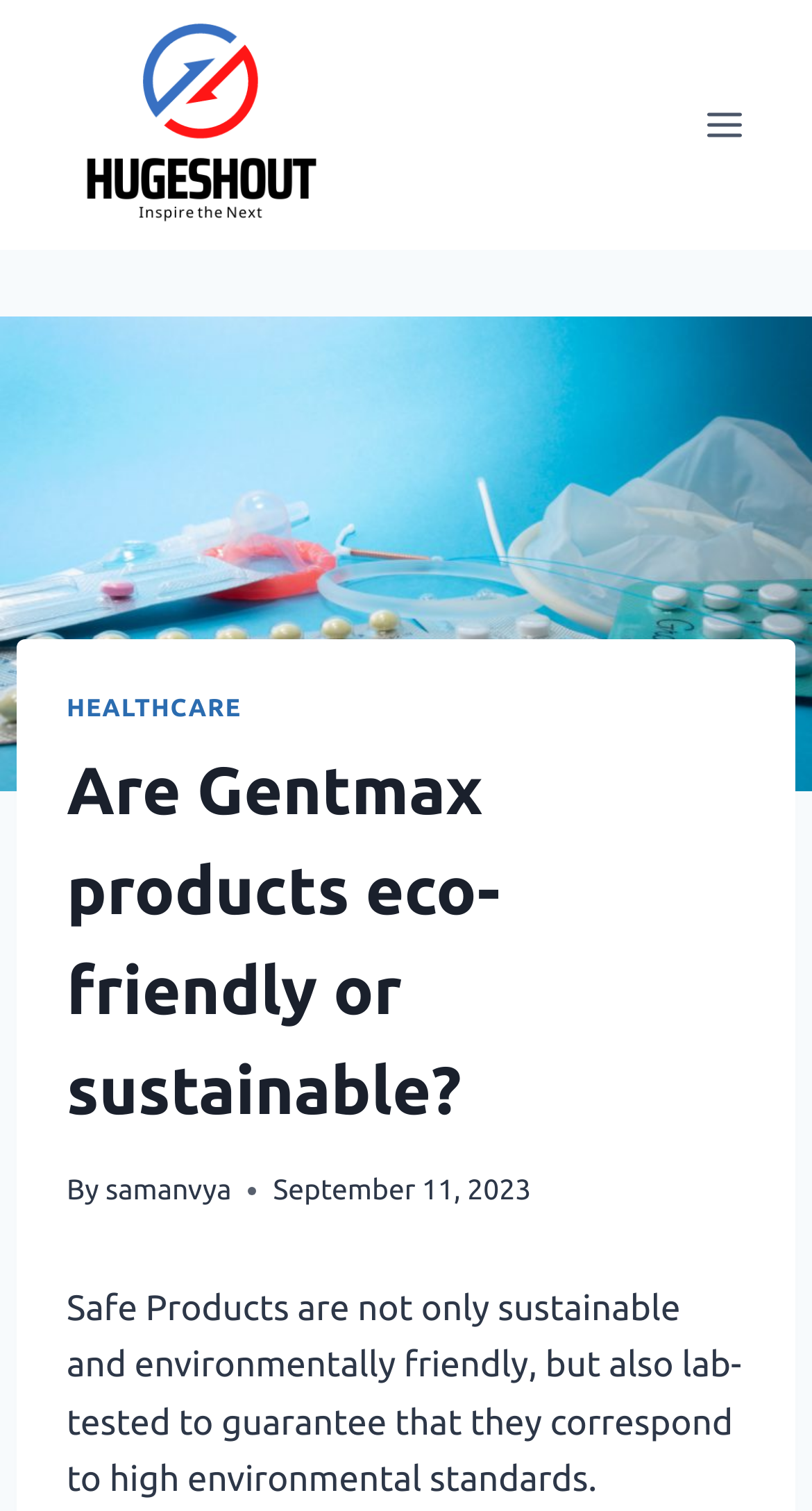Can you extract the headline from the webpage for me?

Are Gentmax products eco-friendly or sustainable?